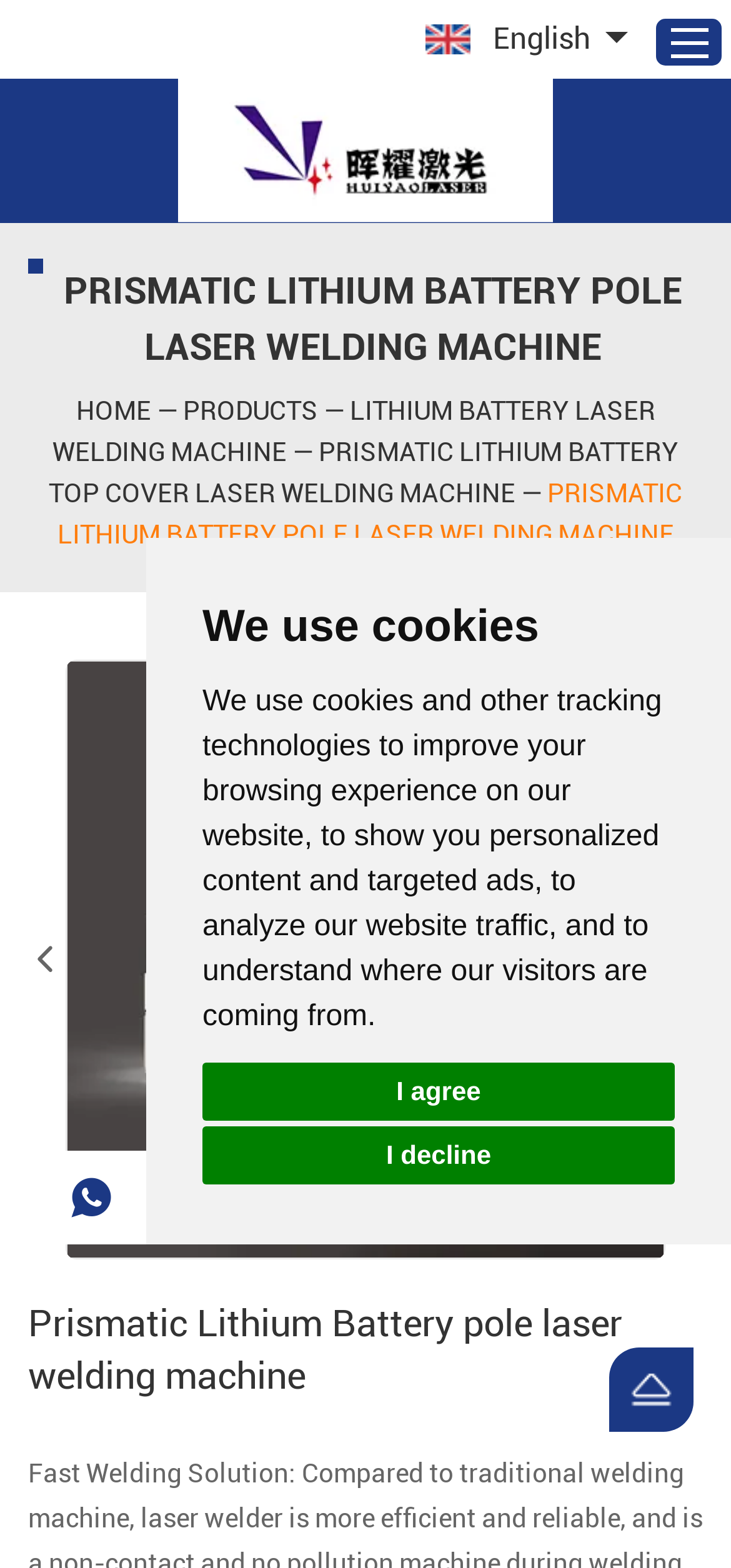Highlight the bounding box coordinates of the region I should click on to meet the following instruction: "Search for something".

[0.285, 0.079, 0.773, 0.108]